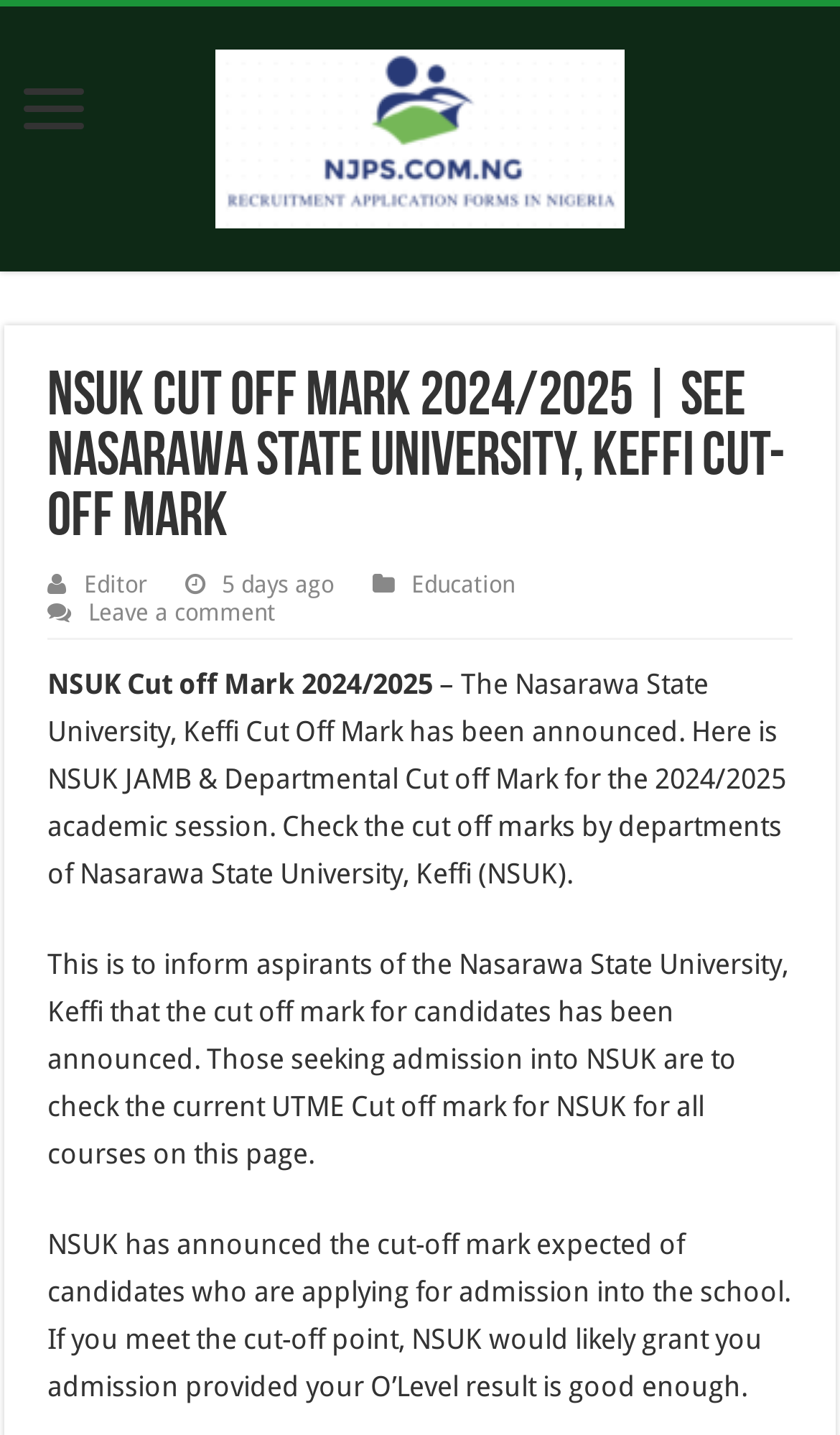Describe all the key features of the webpage in detail.

The webpage is about the Nasarawa State University, Keffi (NSUK) cut-off mark for the 2024/2025 academic session. At the top, there is a heading with the website's name, "NJPS.COM.NG", accompanied by an image of the same name. Below the website's name, there is a larger heading that displays the title of the webpage, "NSUK Cut Off Mark 2024/2025 | See Nasarawa State University, Keffi Cut-off Mark".

On the top-right side, there are three links: "Editor", "5 days ago", and "Education". Below these links, there is a link to "Leave a comment". The main content of the webpage starts with a heading "NSUK Cut off Mark 2024/2025" followed by three paragraphs of text. The first paragraph explains that the Nasarawa State University, Keffi Cut Off Mark has been announced and provides information on how to check the cut-off marks by departments. The second paragraph informs aspirants of the university that the cut-off mark for candidates has been announced and provides guidance on checking the current UTME Cut off mark for NSUK for all courses. The third paragraph explains that NSUK has announced the cut-off mark expected of candidates applying for admission into the school and provides conditions for admission.

There are a total of 5 links and 1 image on the webpage. The links are scattered throughout the top and middle sections of the webpage, while the image is located at the top alongside the website's name. The text content is concentrated in the middle and bottom sections of the webpage.